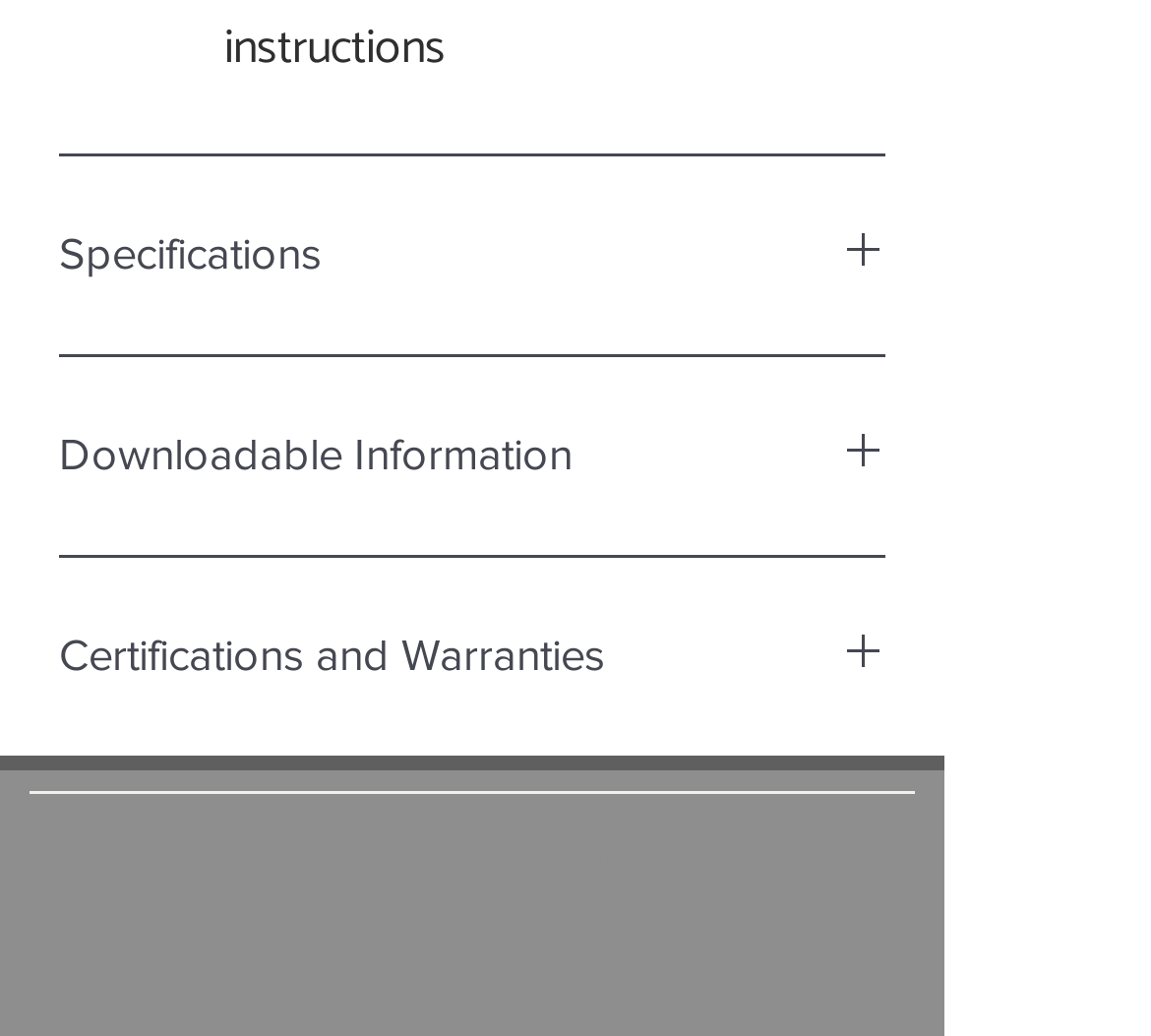Respond to the question with just a single word or phrase: 
What is the purpose of the image next to the 'Specifications' button?

Decoration or icon